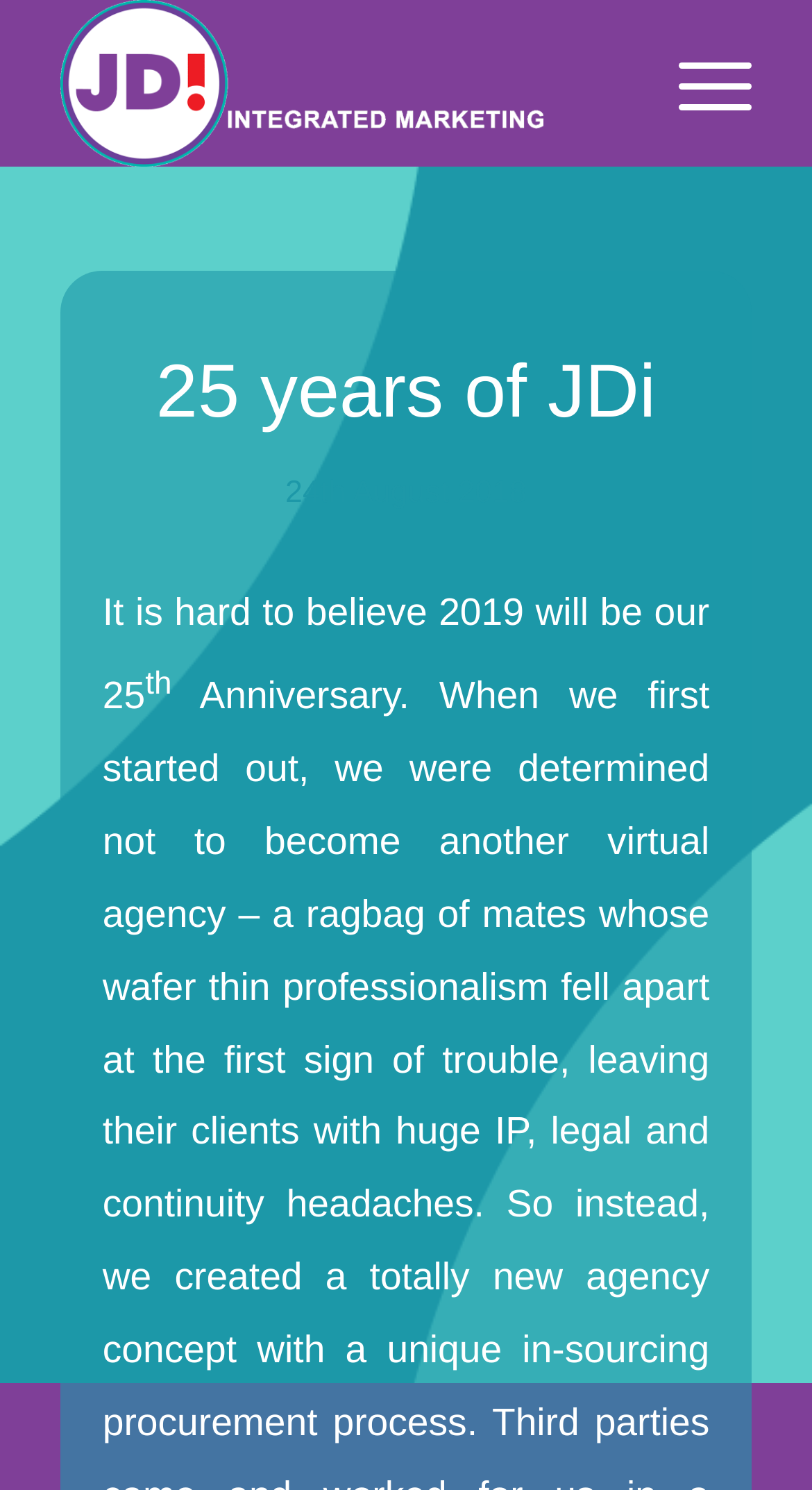Locate the bounding box of the UI element with the following description: "25 years of JDi".

[0.192, 0.233, 0.808, 0.291]